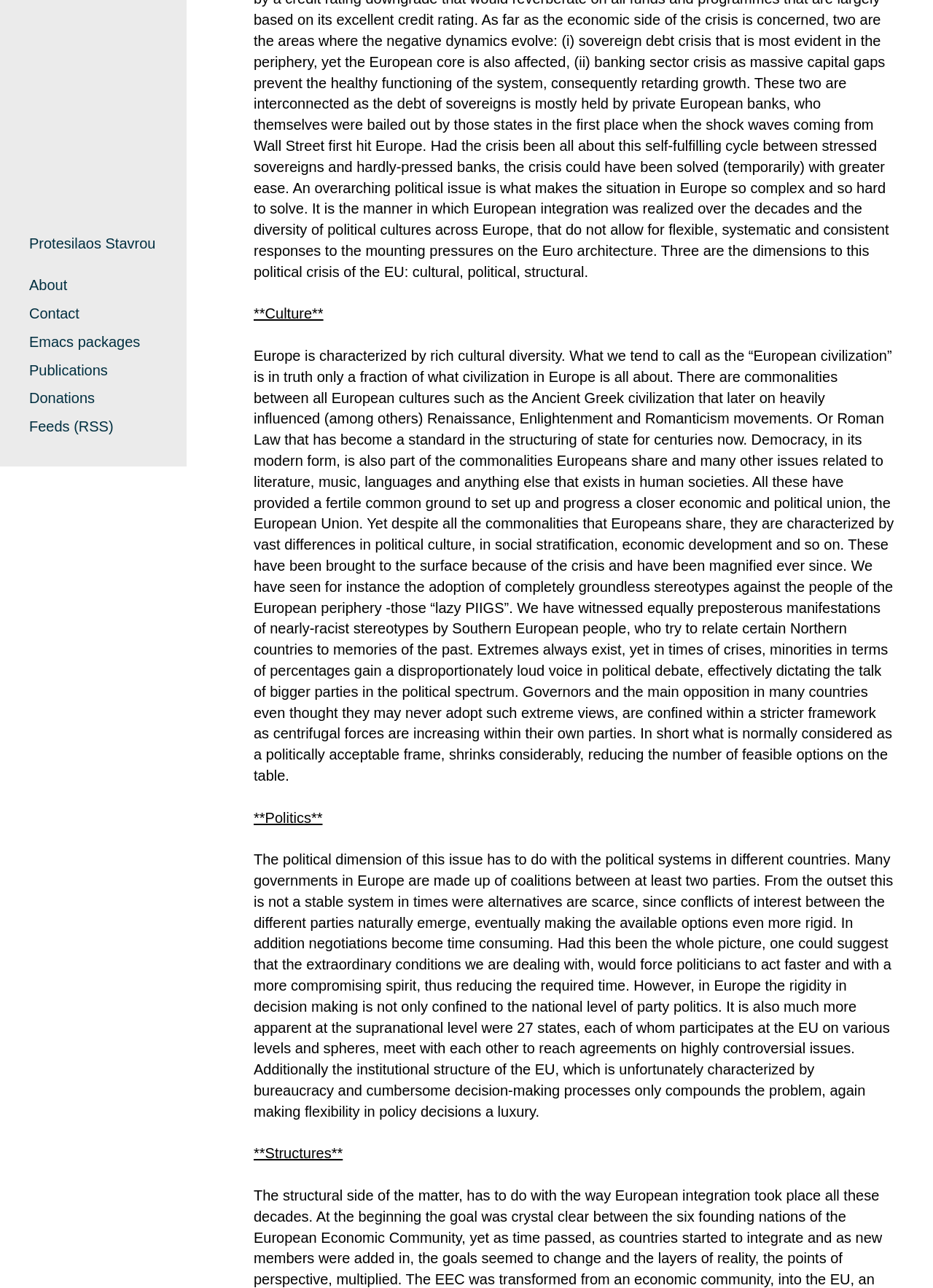Please provide the bounding box coordinate of the region that matches the element description: Emacs packages. Coordinates should be in the format (top-left x, top-left y, bottom-right x, bottom-right y) and all values should be between 0 and 1.

[0.031, 0.259, 0.15, 0.272]